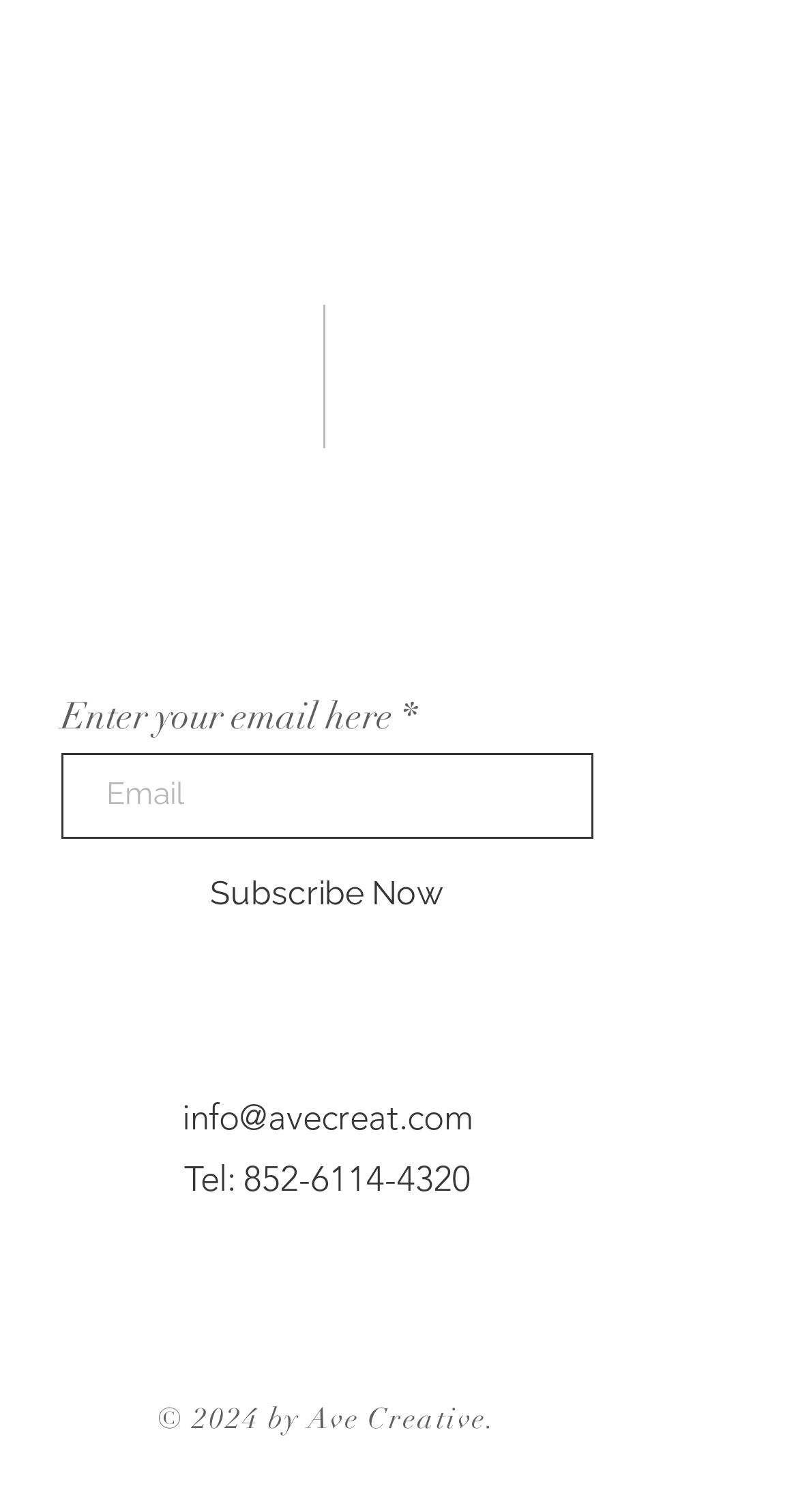Pinpoint the bounding box coordinates of the area that should be clicked to complete the following instruction: "Send email to info@avecreat.com". The coordinates must be given as four float numbers between 0 and 1, i.e., [left, top, right, bottom].

[0.228, 0.725, 0.592, 0.752]